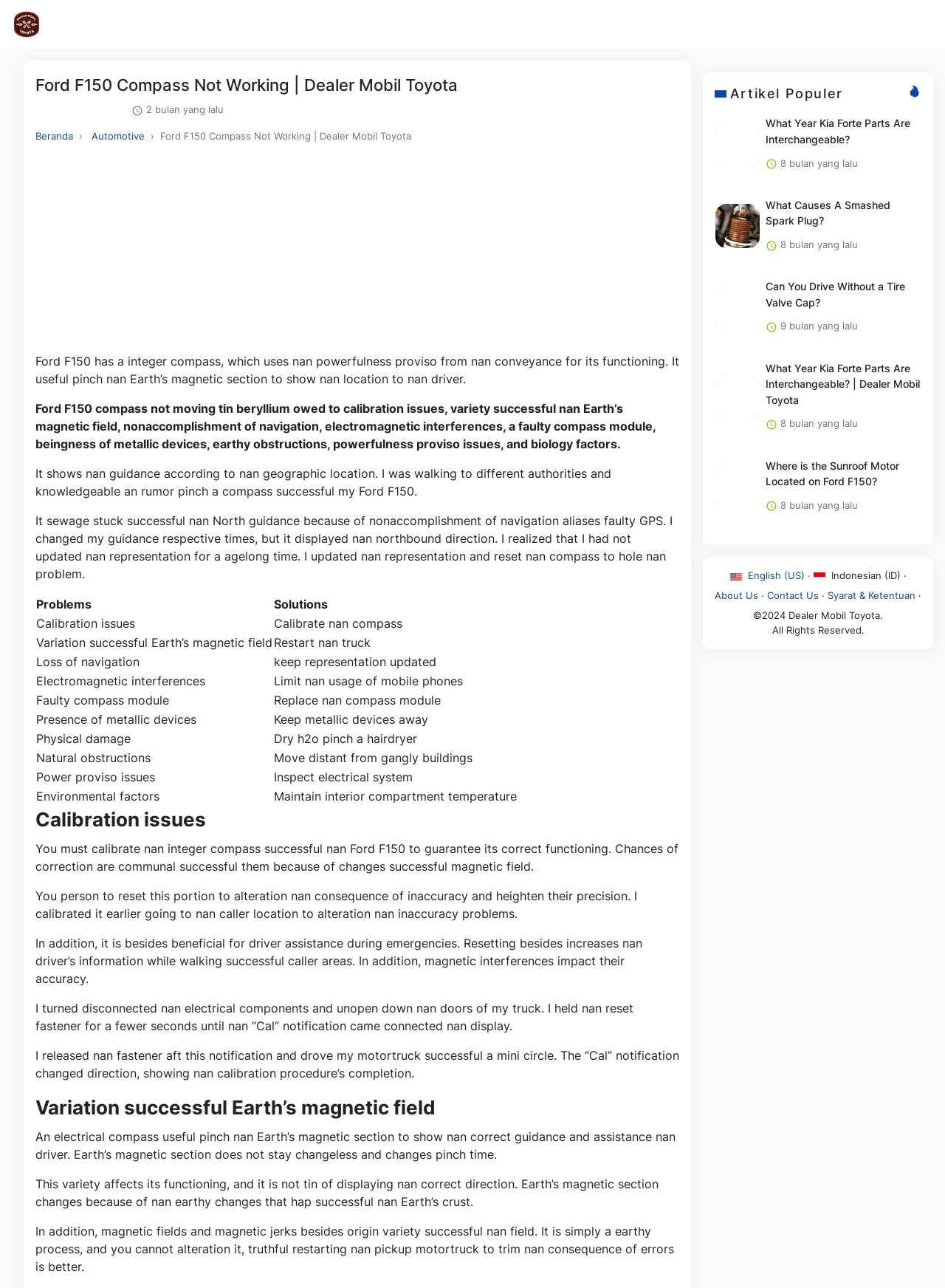Find and indicate the bounding box coordinates of the region you should select to follow the given instruction: "Click the 'Beranda' link".

[0.038, 0.102, 0.077, 0.11]